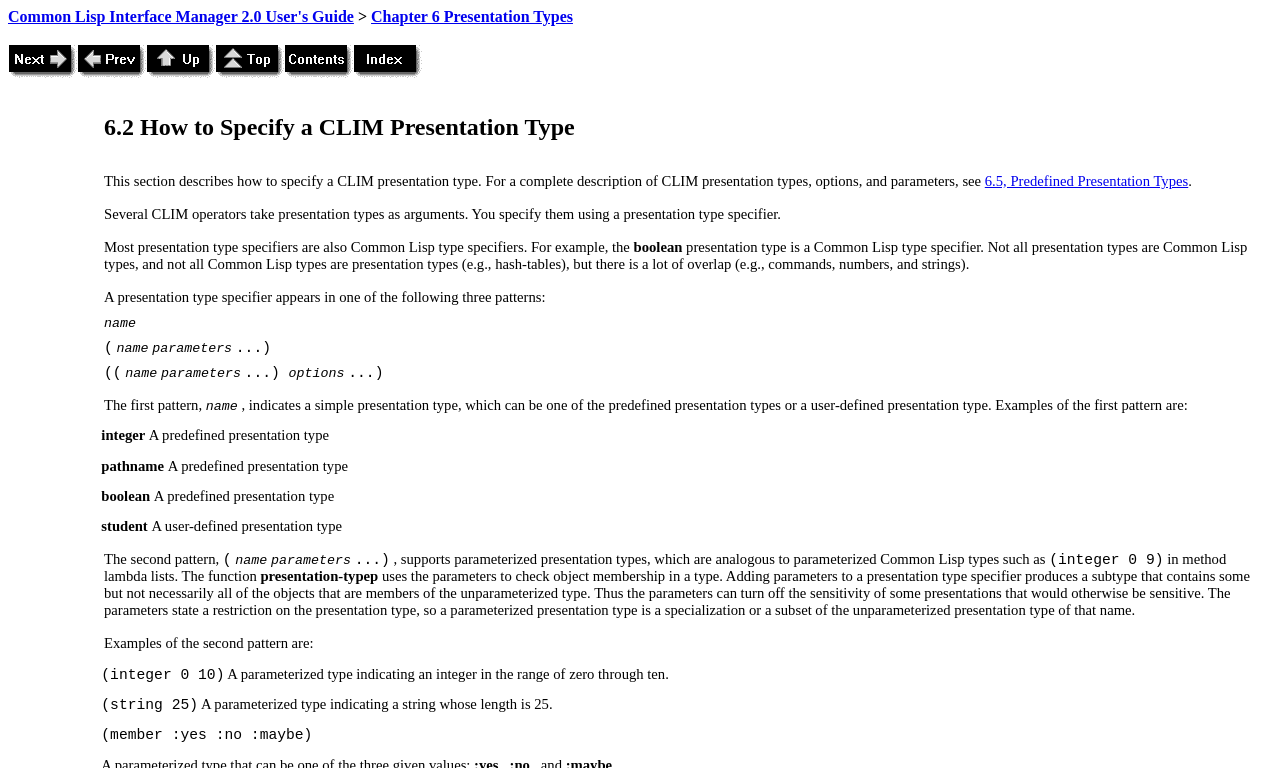What is the format of the second pattern of a presentation type specifier?
Carefully analyze the image and provide a thorough answer to the question.

The second pattern of a presentation type specifier is in the format of '(name parameters ...)', where 'name' is the name of the type and 'parameters' are the additional restrictions on the type.